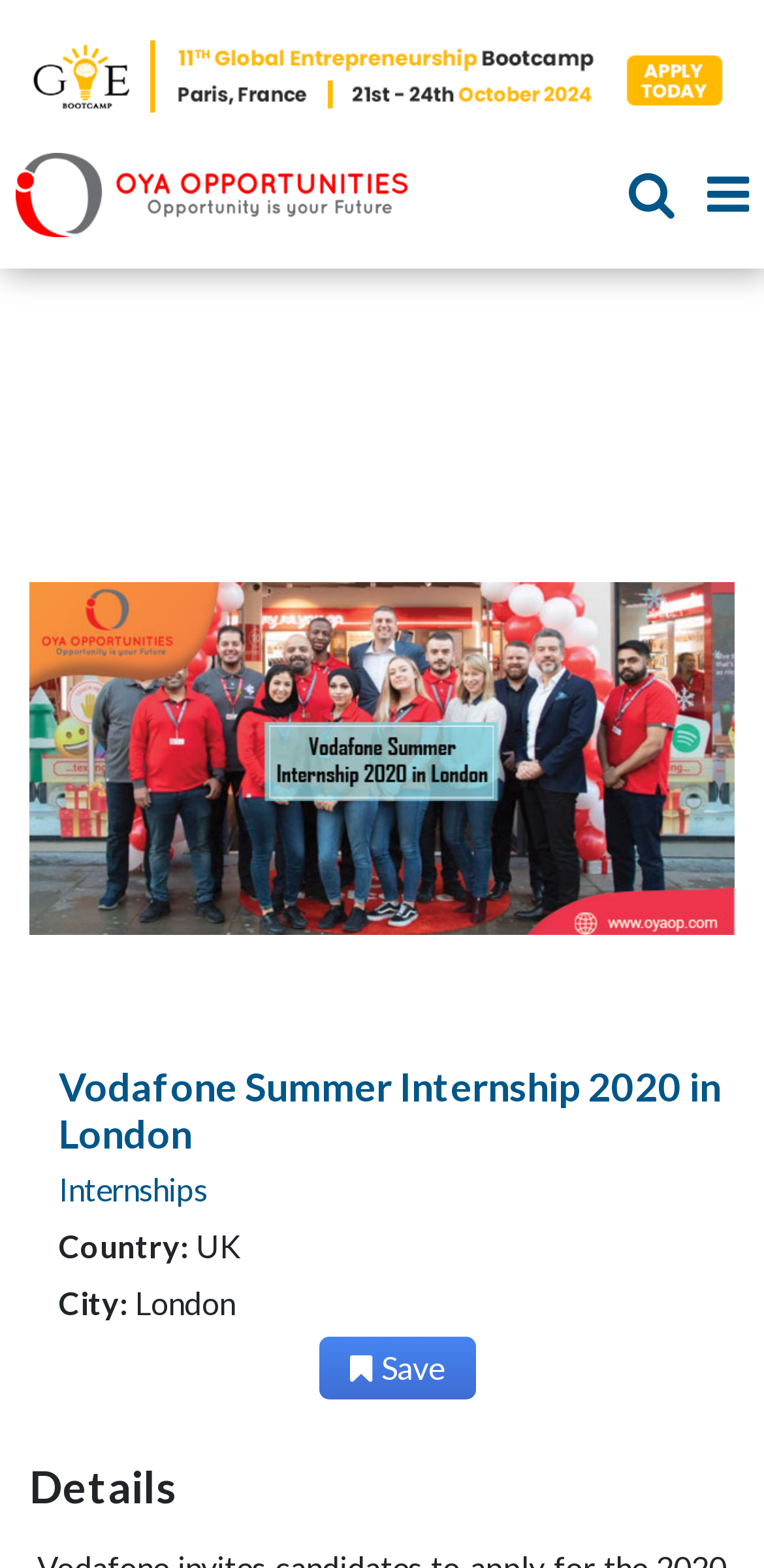With reference to the screenshot, provide a detailed response to the question below:
What is the city of the internship?

I found the answer by looking at the 'City:' label and its corresponding value 'London' in the webpage.